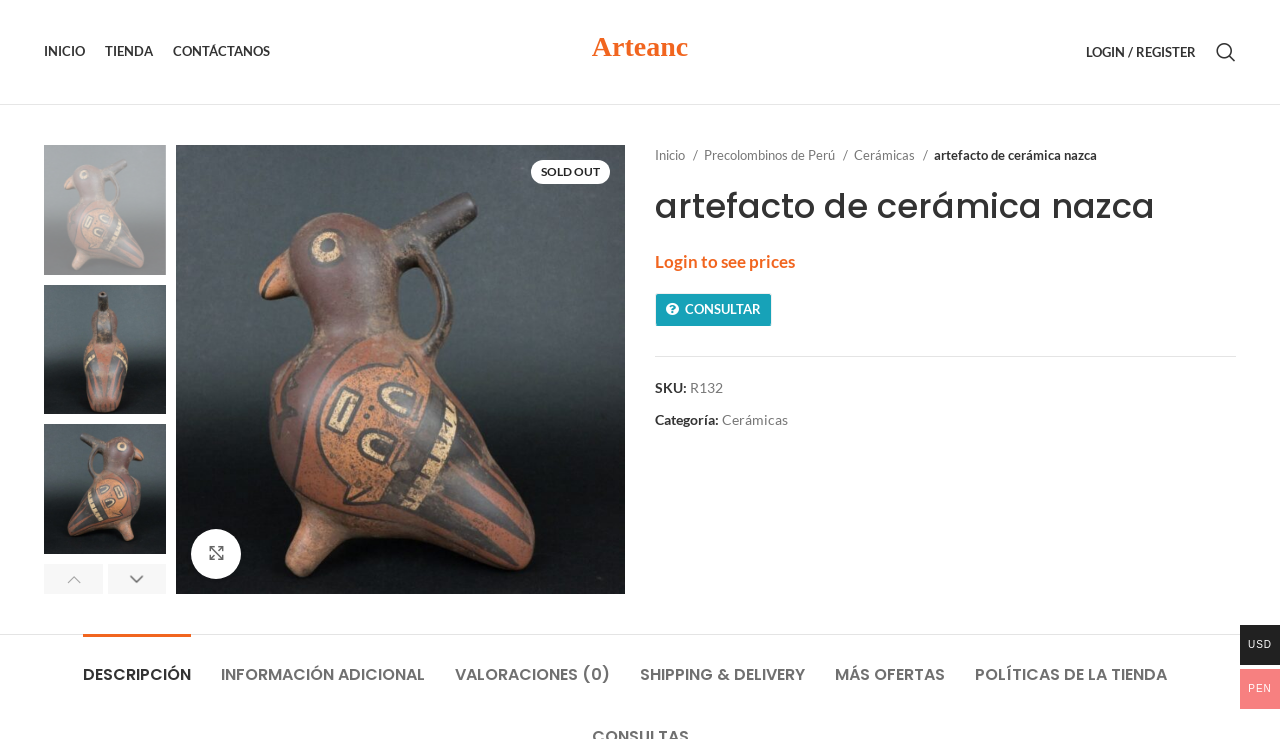Determine the bounding box coordinates of the target area to click to execute the following instruction: "Login to see prices."

[0.512, 0.34, 0.621, 0.368]